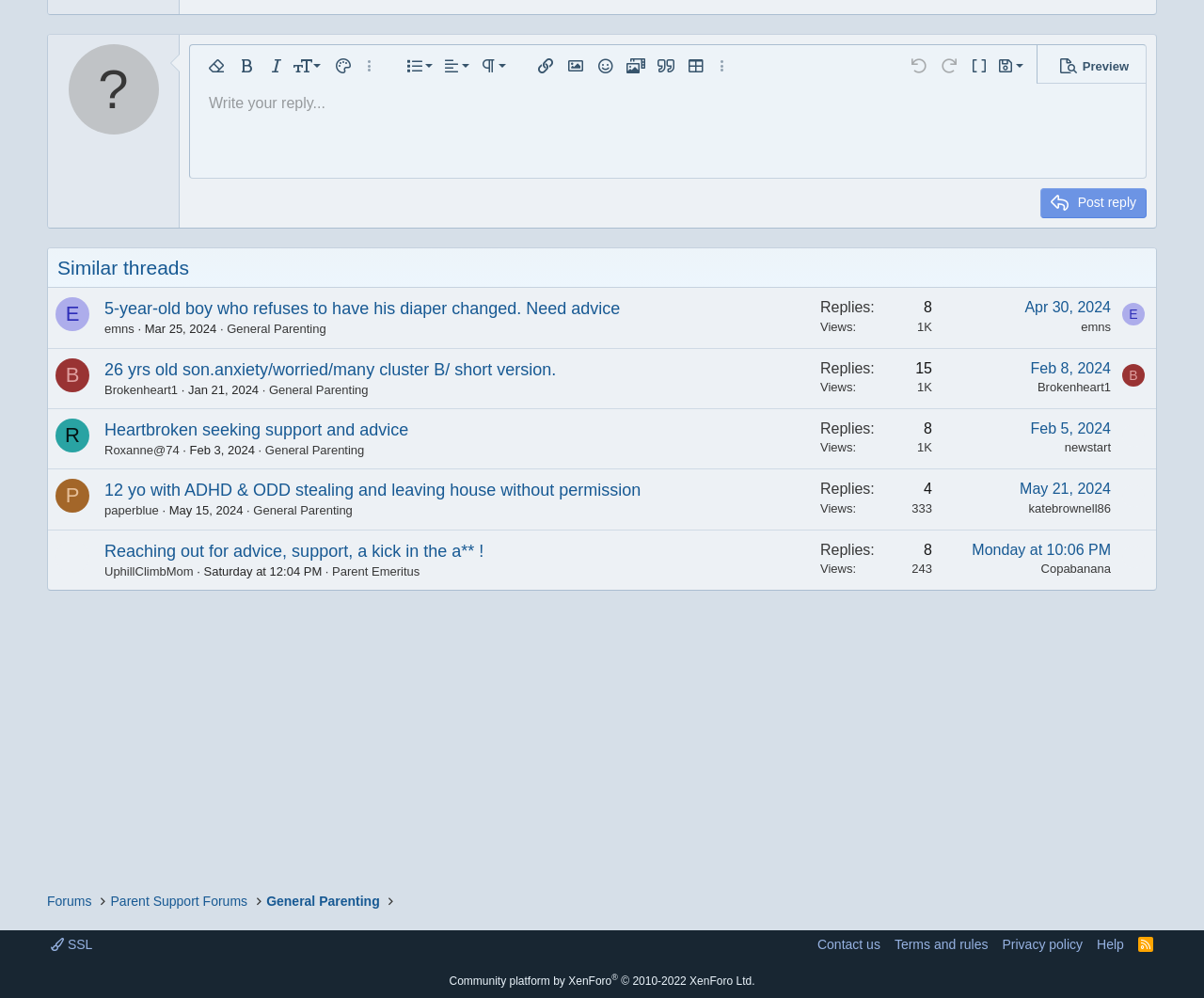Please pinpoint the bounding box coordinates for the region I should click to adhere to this instruction: "Write your reply".

[0.173, 0.095, 0.27, 0.111]